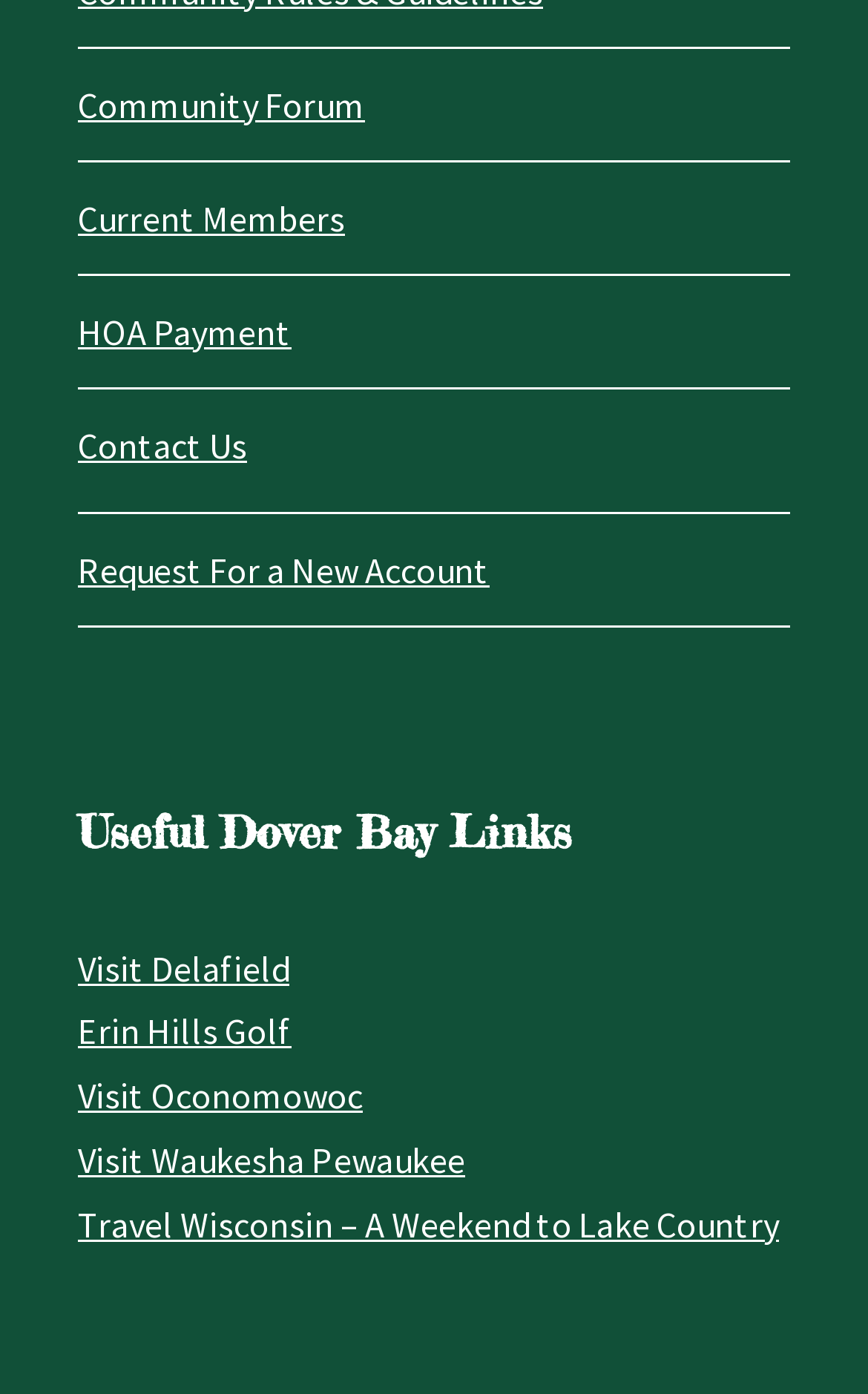Given the element description, predict the bounding box coordinates in the format (top-left x, top-left y, bottom-right x, bottom-right y), using floating point numbers between 0 and 1: Current Members

[0.09, 0.14, 0.397, 0.172]